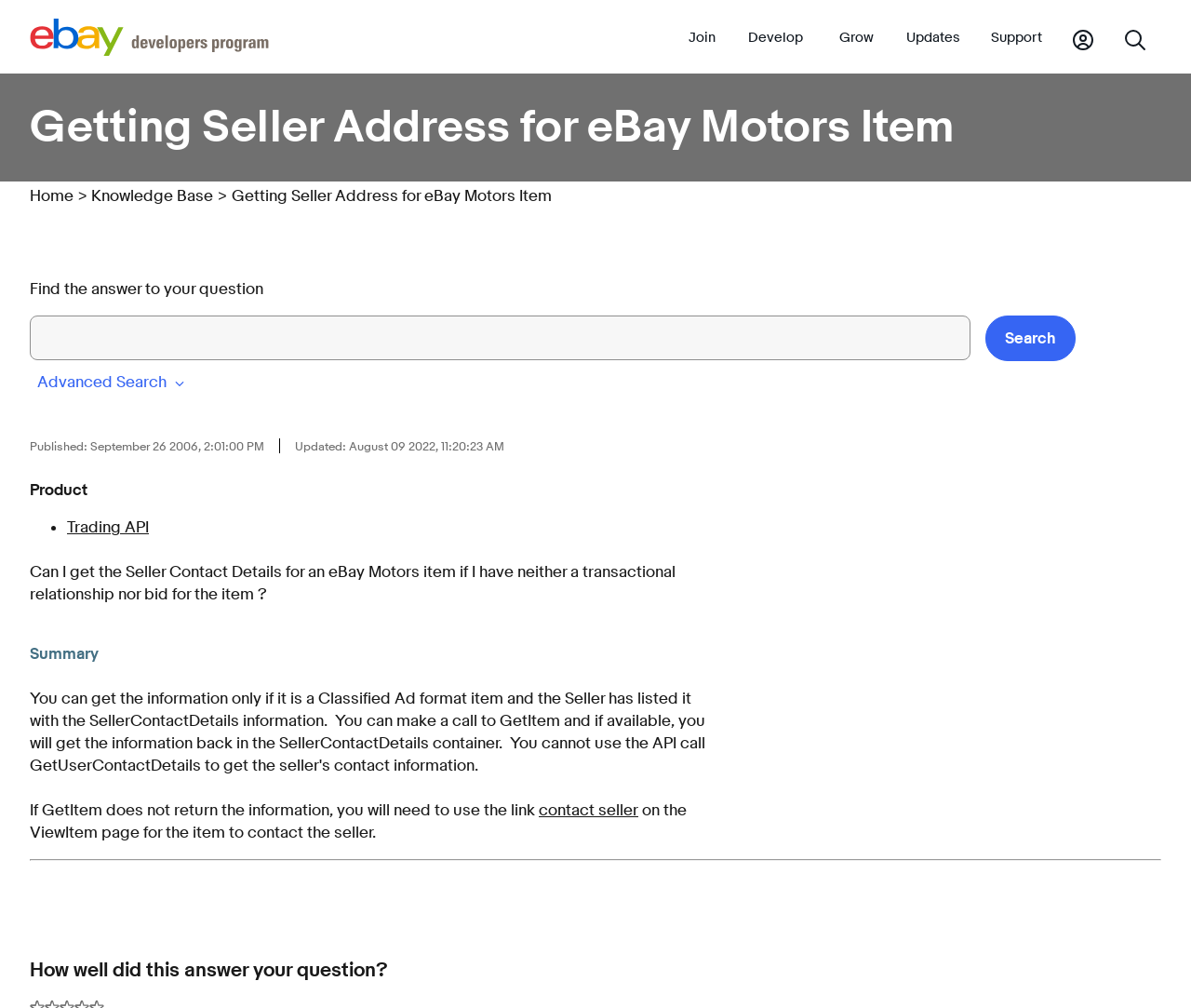Provide a single word or phrase answer to the question: 
What API is mentioned in the webpage?

Trading API